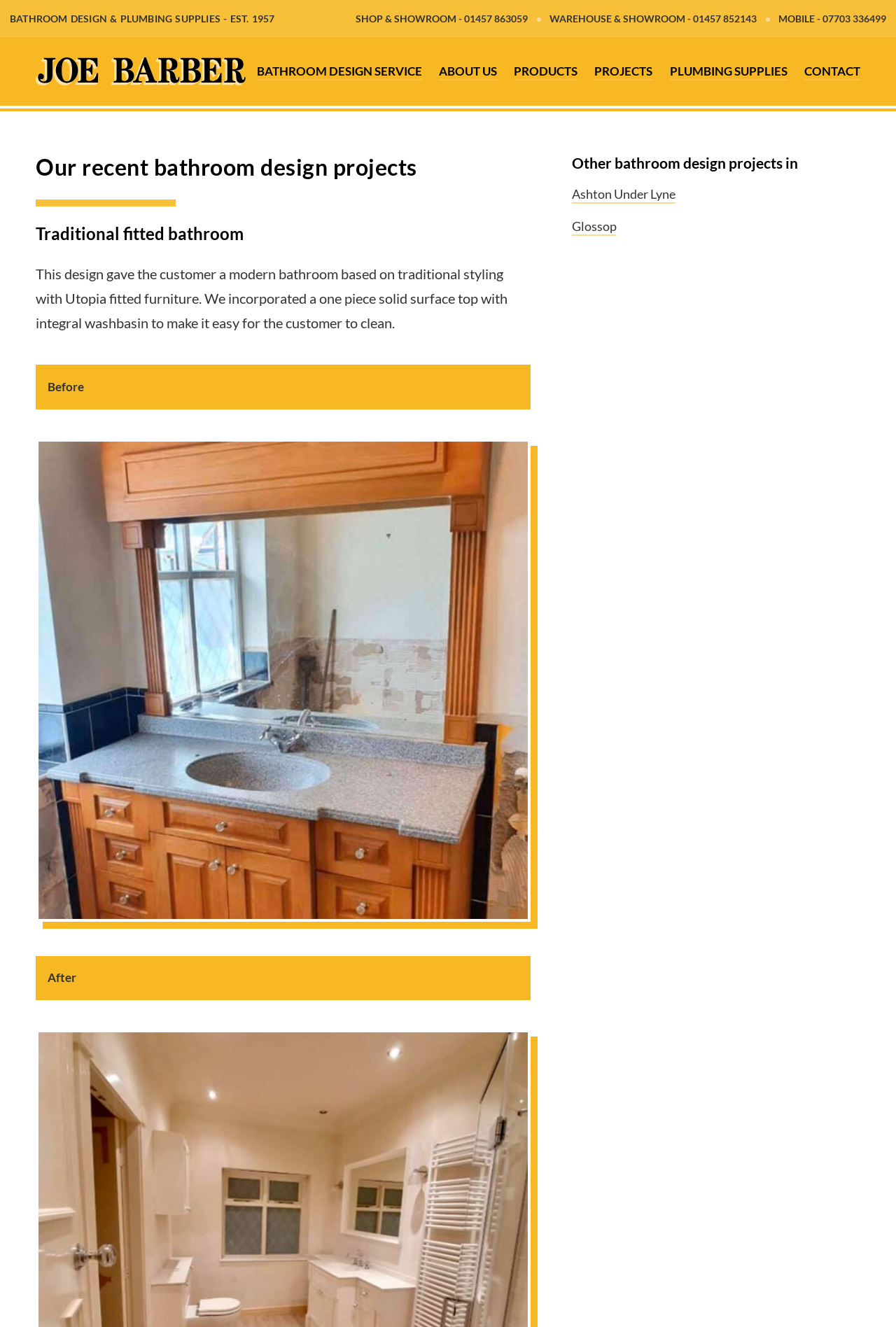How many bathroom design projects are showcased on this webpage?
Please give a detailed and elaborate explanation in response to the question.

I found the information by looking at the section of the webpage that showcases the company's bathroom design projects. There is at least one project featured, with a before and after photo, and a description of the design.